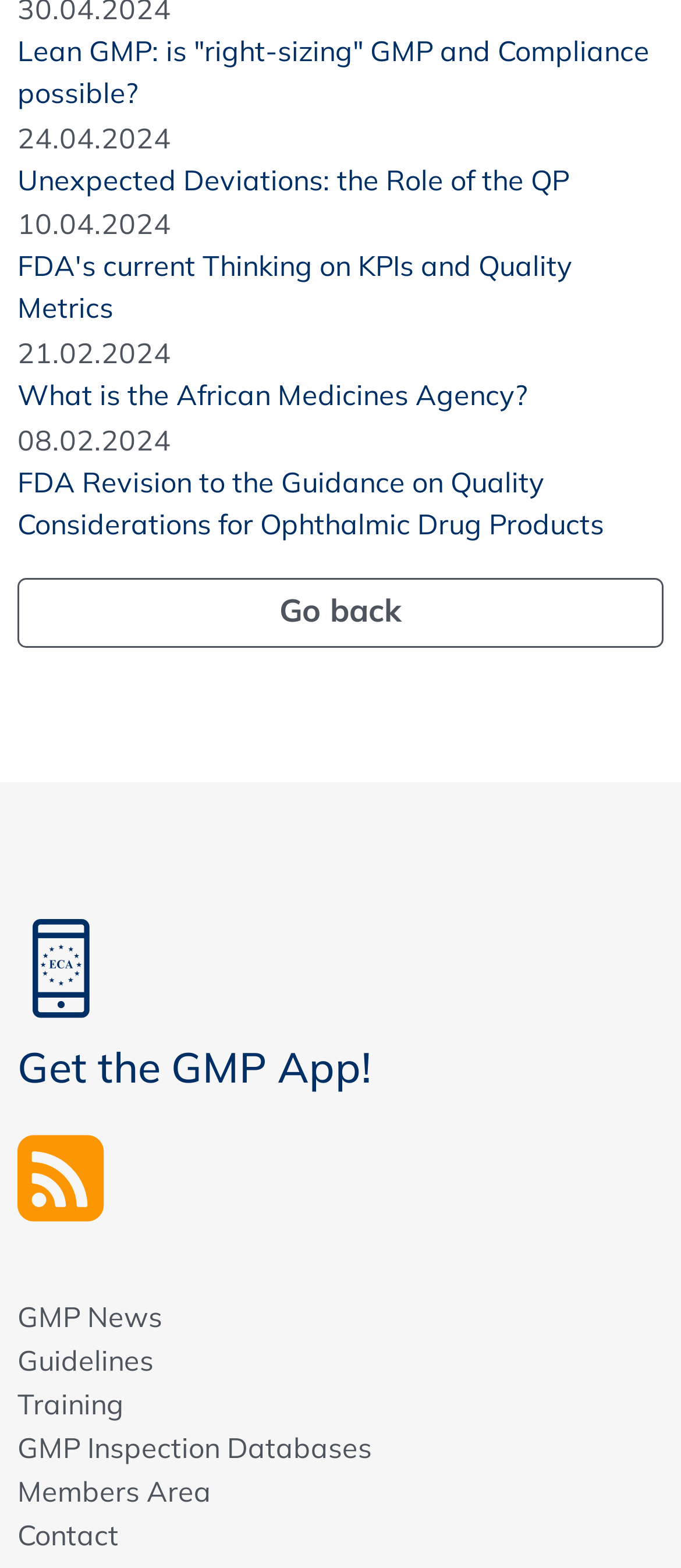Please find the bounding box for the UI component described as follows: "title="Newsfeed"".

[0.026, 0.718, 0.152, 0.805]